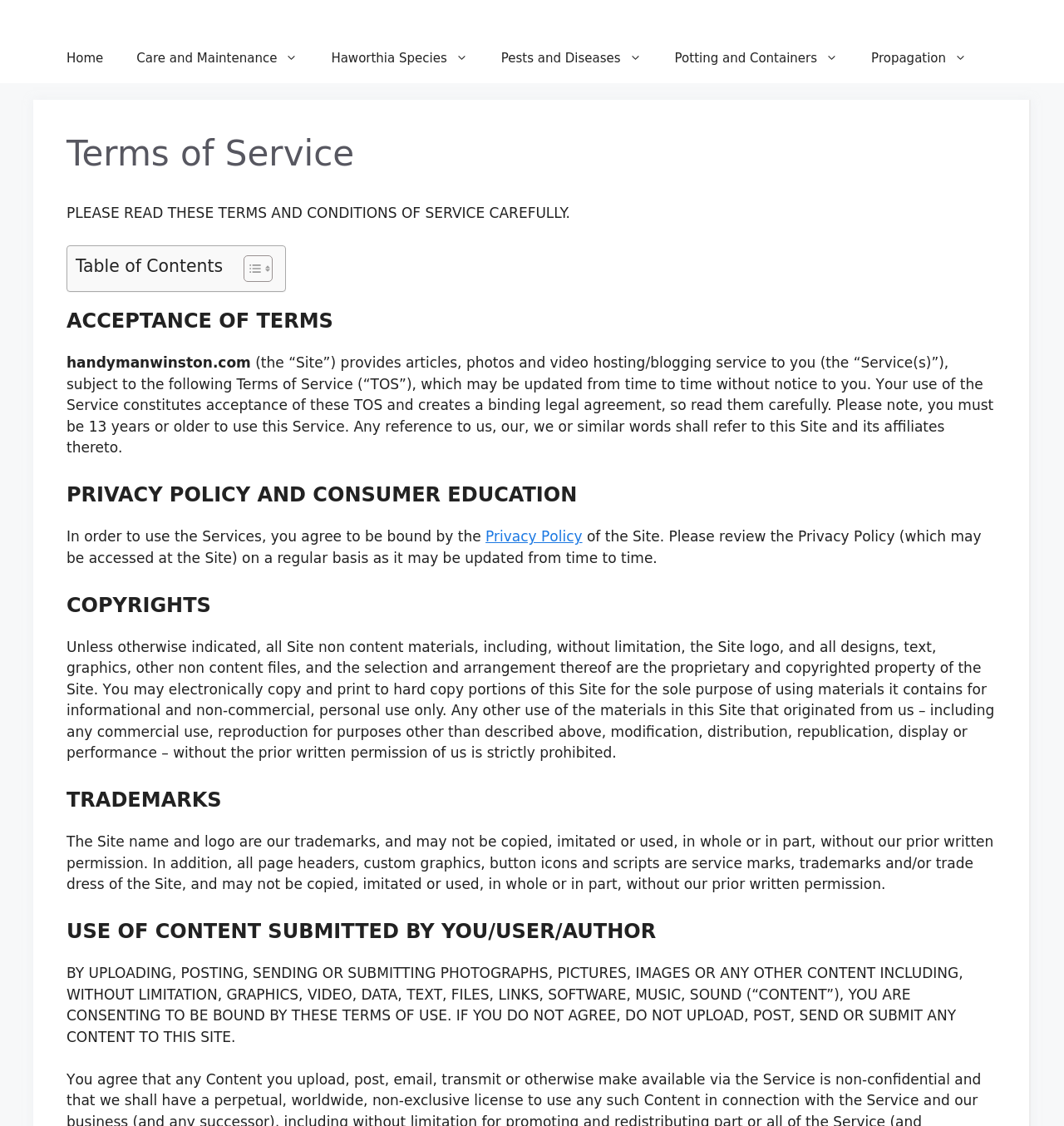Articulate a detailed summary of the webpage's content and design.

This webpage is a terms of service page for HandymanWinston, a website that provides articles, photos, and video hosting/blogging services. At the top of the page, there is a banner and a navigation menu with links to different sections of the website, including Home, Care and Maintenance, Haworthia Species, Pests and Diseases, Potting and Containers, and Propagation.

Below the navigation menu, there is a heading that reads "Terms of Service" and a paragraph of text that instructs users to read the terms and conditions of service carefully. 

The main content of the page is divided into several sections, each with its own heading. The first section is "ACCEPTANCE OF TERMS", which explains that by using the service, users are agreeing to the terms of service and creating a binding legal agreement.

The next section is "PRIVACY POLICY AND CONSUMER EDUCATION", which informs users that they must agree to be bound by the site's privacy policy in order to use the services. There is a link to the privacy policy in this section.

The following sections are "COPYRIGHTS", "TRADEMARKS", and "USE OF CONTENT SUBMITTED BY YOU/USER/AUTHOR", which outline the site's policies on copyrighted materials, trademarks, and user-submitted content, respectively.

Throughout the page, there are several blocks of text that provide detailed information about the site's terms of service and policies. There are also two small images, likely icons, located next to a button labeled "Toggle Table of Content".